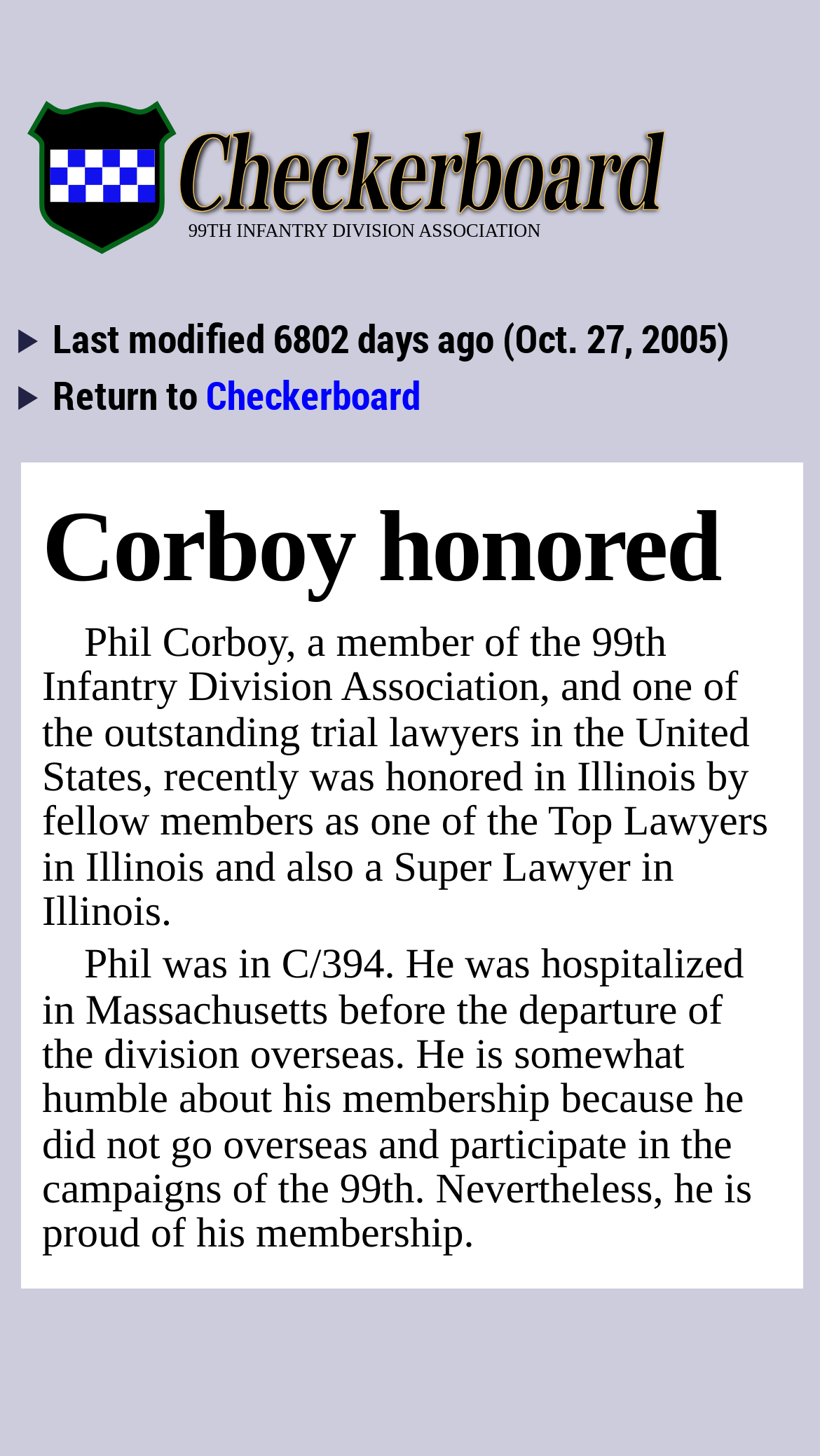Use a single word or phrase to answer the question:
What is Phil Corboy honored as?

Super Lawyer